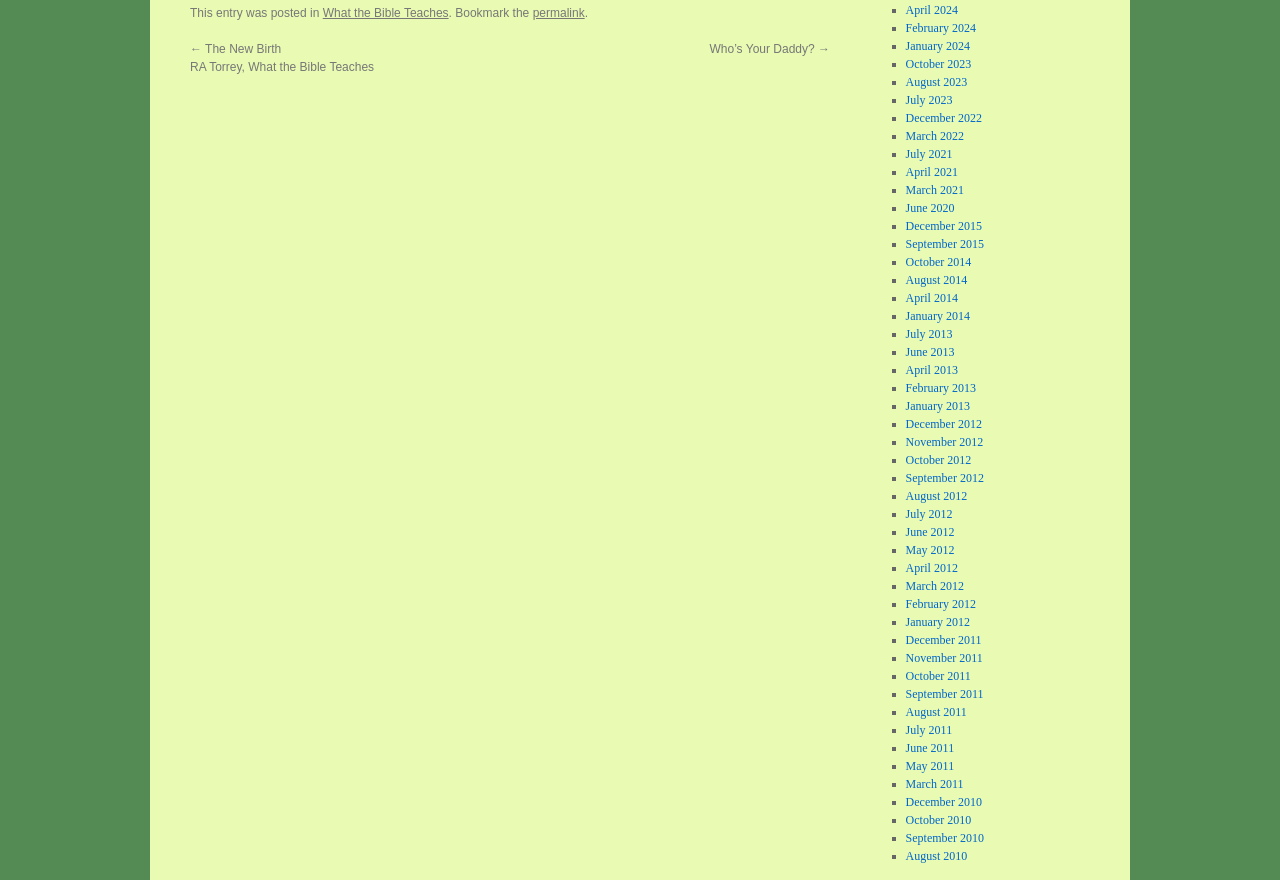Locate the bounding box of the UI element based on this description: "December 2022". Provide four float numbers between 0 and 1 as [left, top, right, bottom].

[0.707, 0.126, 0.767, 0.142]